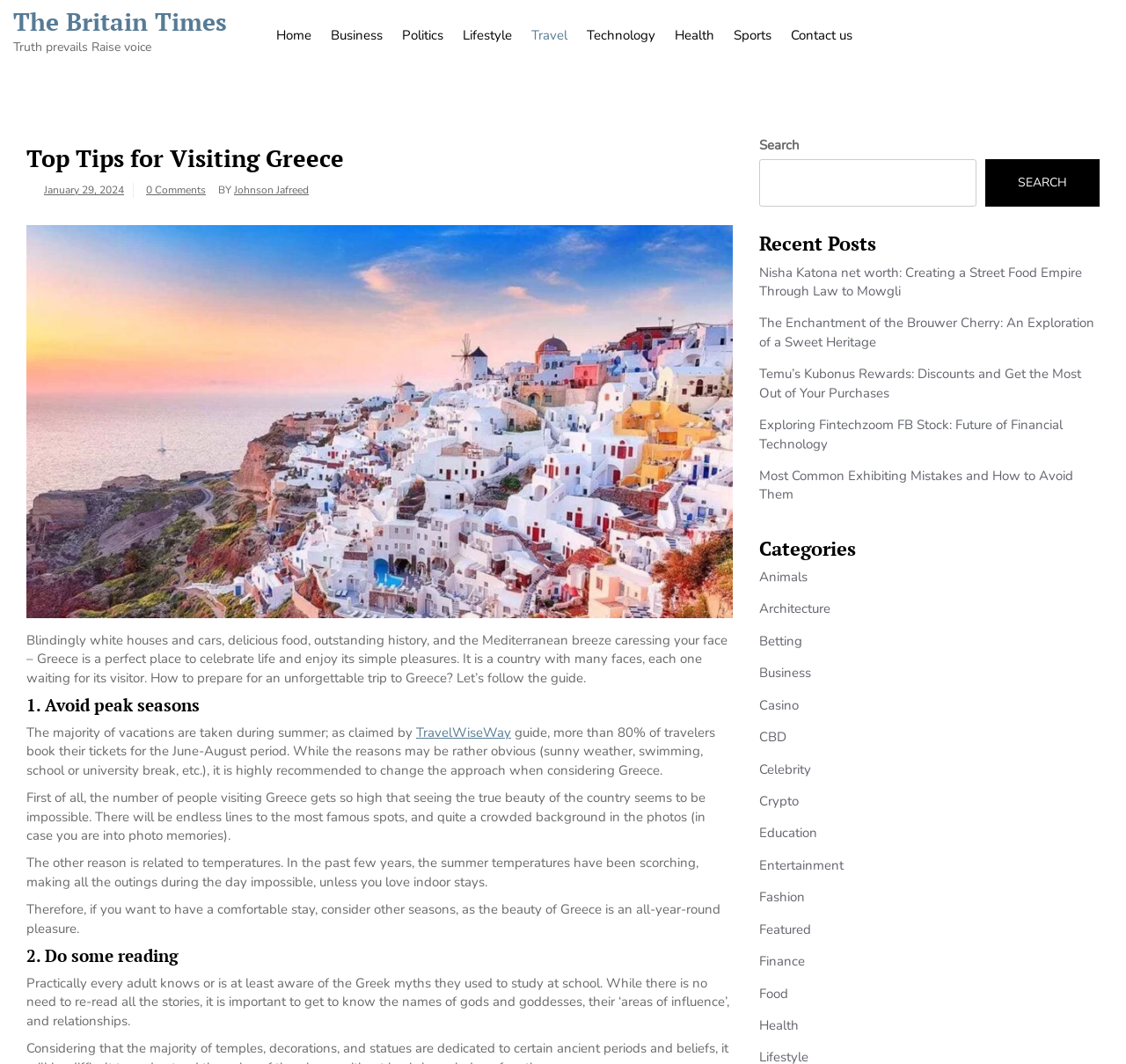What is the purpose of reading about Greek myths?
Provide an in-depth and detailed explanation in response to the question.

According to the article, reading about Greek myths is important to get to know the names of gods and goddesses, their 'areas of influence', and relationships, which will enhance one's understanding and appreciation of Greece.